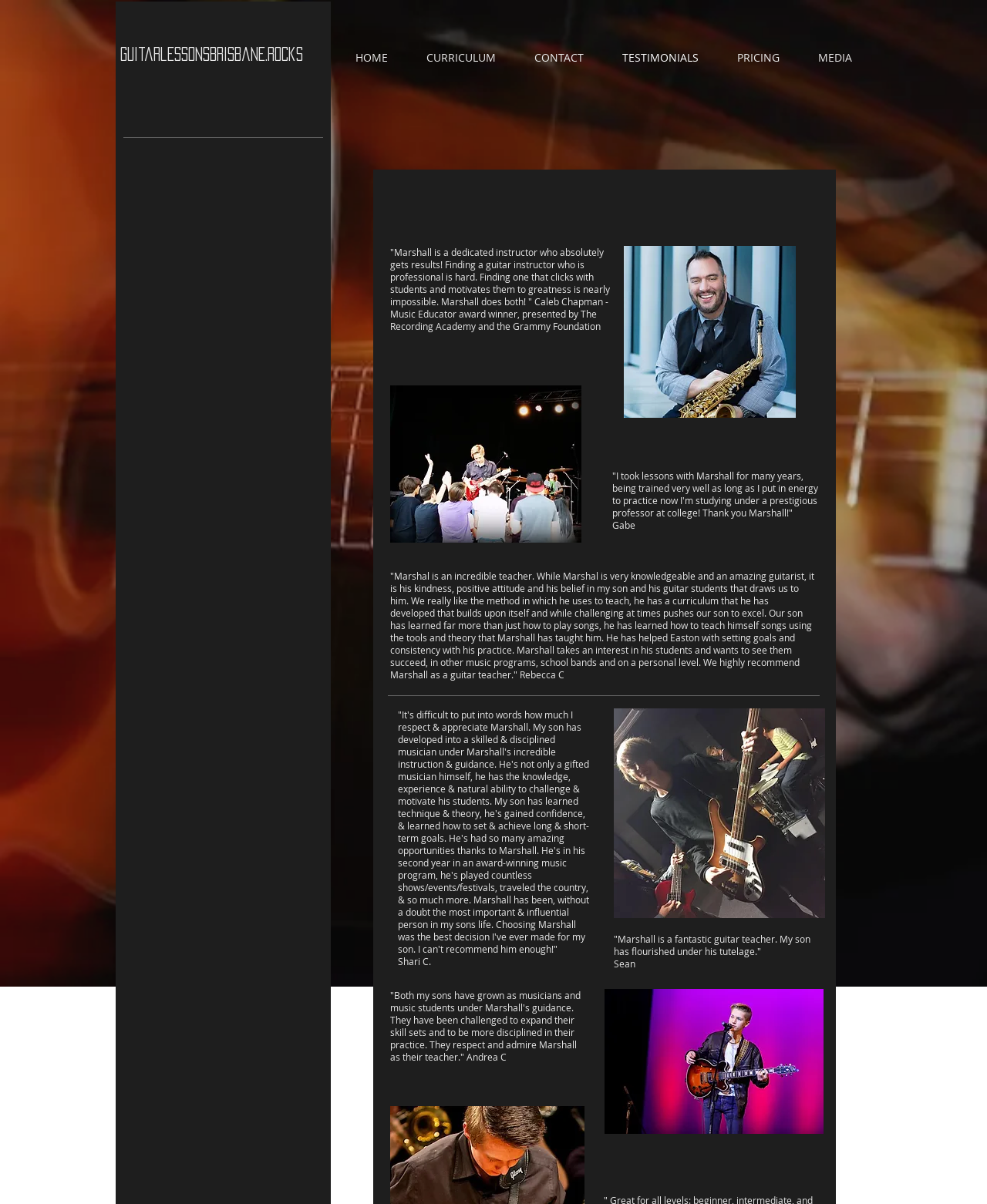What is the phone number to contact for reservations?
Please respond to the question with a detailed and well-explained answer.

The phone number to contact for reservations is mentioned in the static text 'Phone: 123-456-7890' which is located at the bottom of the webpage.